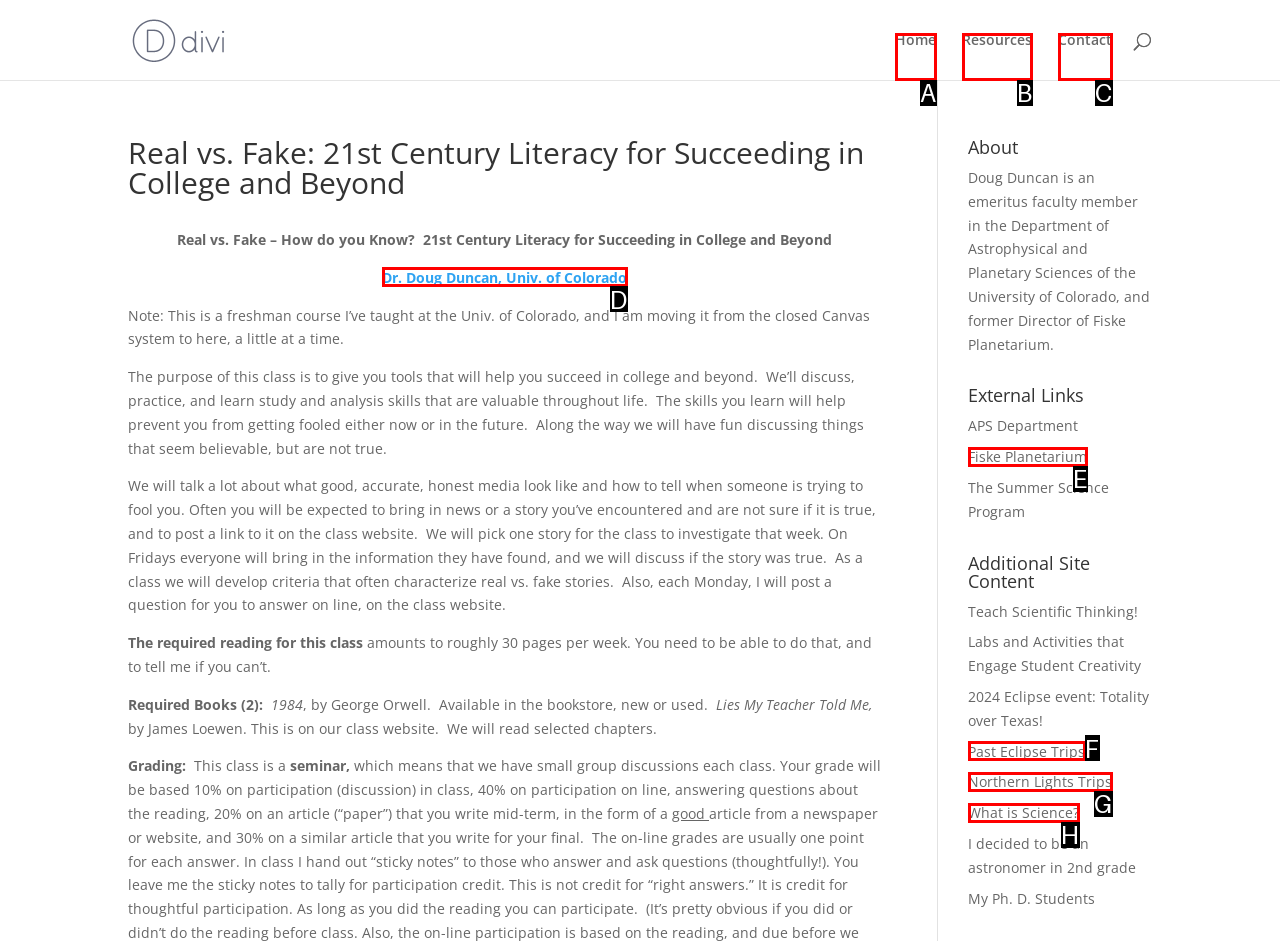Determine the UI element that matches the description: Past Eclipse Trips
Answer with the letter from the given choices.

F